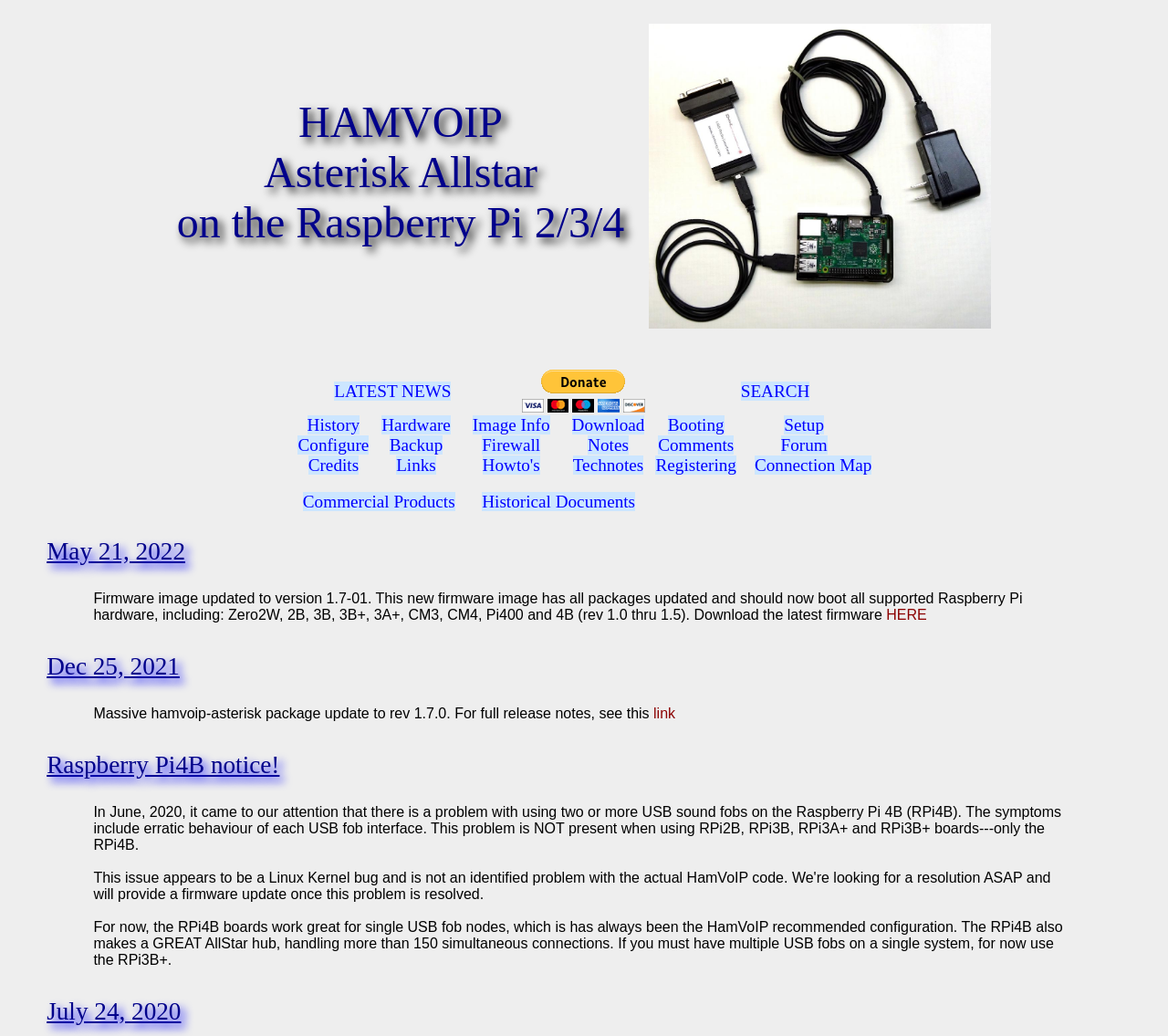Locate the bounding box for the described UI element: "LATEST NEWS". Ensure the coordinates are four float numbers between 0 and 1, formatted as [left, top, right, bottom].

[0.286, 0.368, 0.386, 0.387]